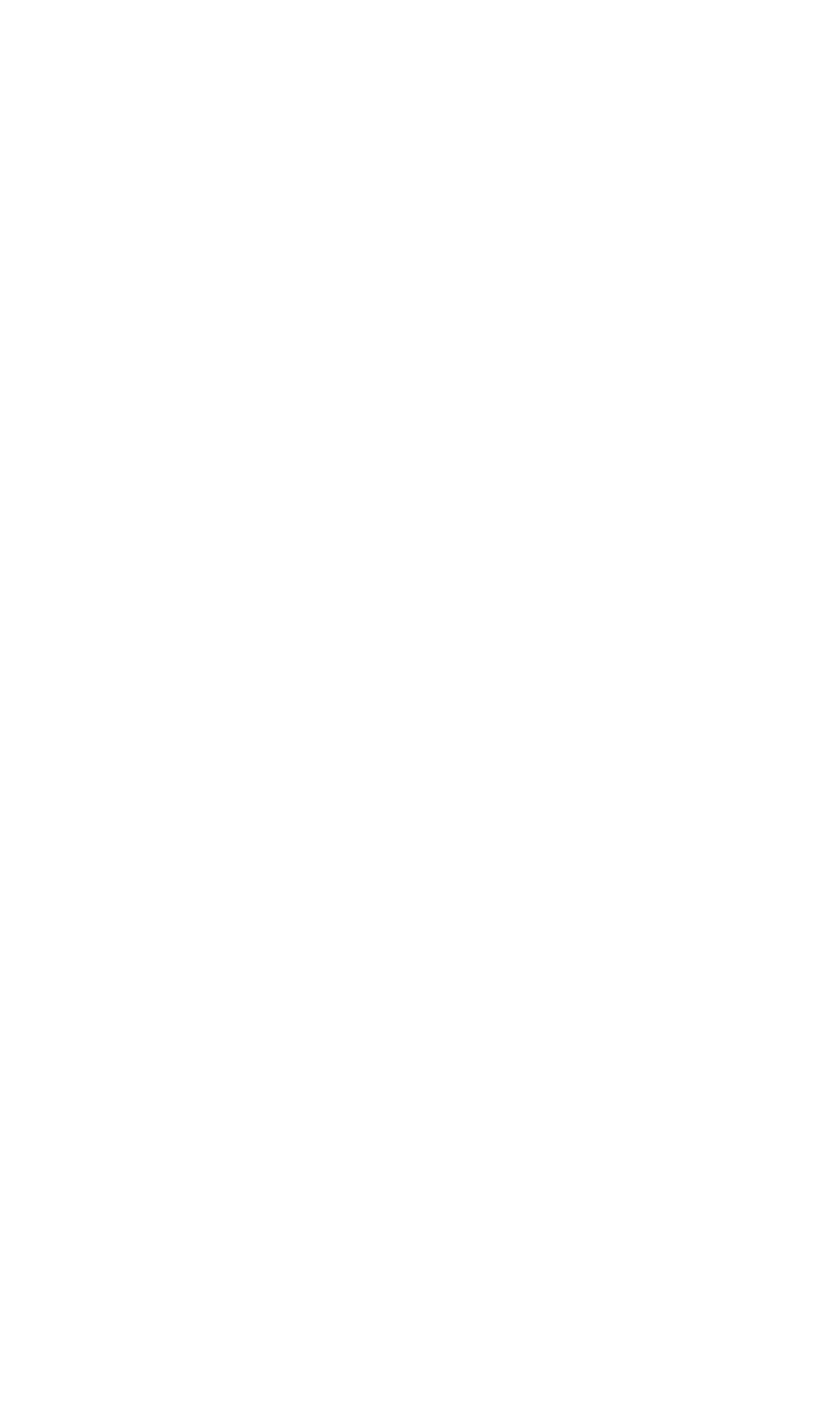How many links are there on this webpage?
Please provide a single word or phrase as the answer based on the screenshot.

7